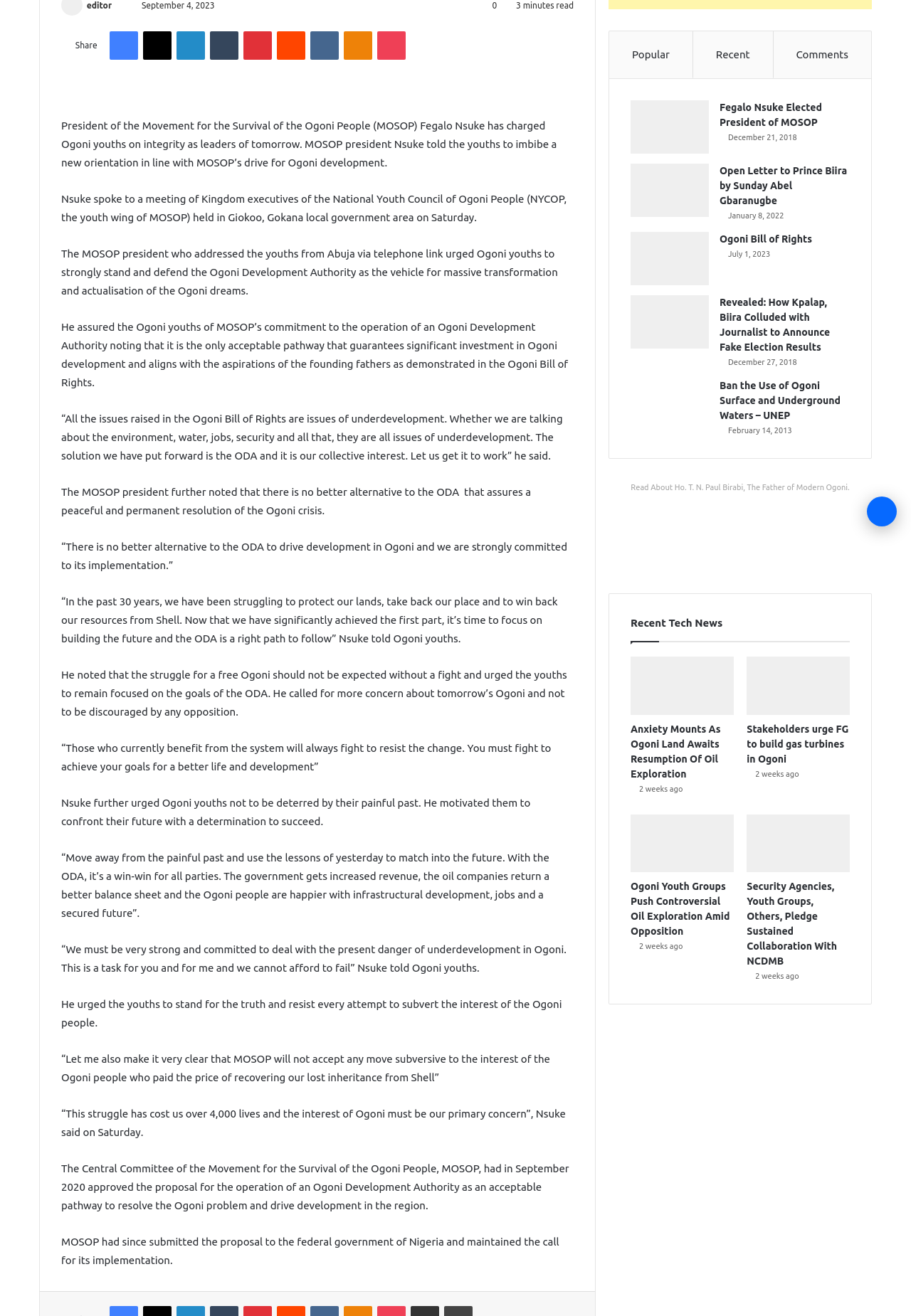Using the provided element description, identify the bounding box coordinates as (top-left x, top-left y, bottom-right x, bottom-right y). Ensure all values are between 0 and 1. Description: aria-label="Ogoni Bill of Rights"

[0.692, 0.176, 0.778, 0.217]